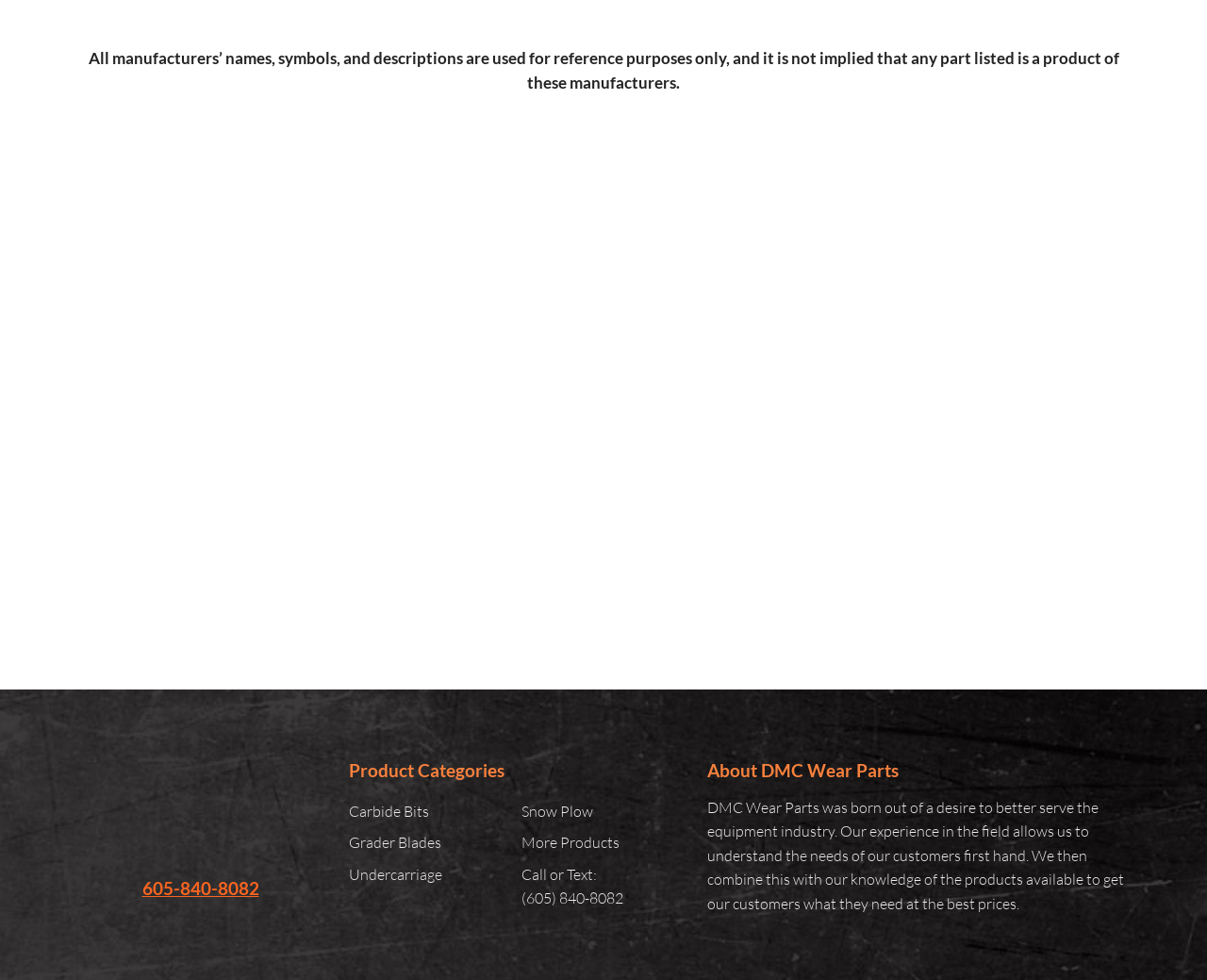Can you provide the bounding box coordinates for the element that should be clicked to implement the instruction: "Get a quote"?

[0.686, 0.259, 0.897, 0.342]